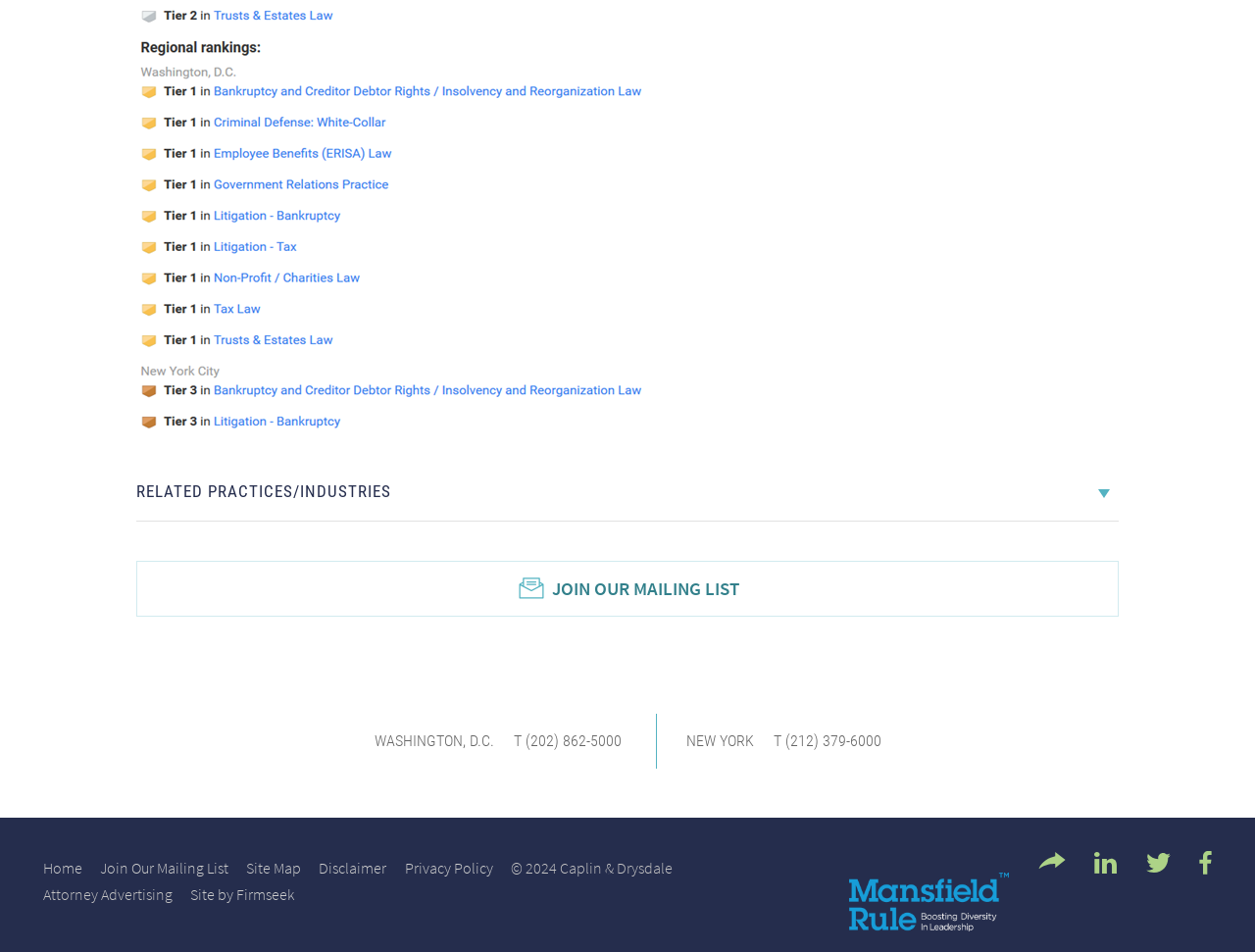Using the details in the image, give a detailed response to the question below:
What is the location of the 'Join Our Mailing List' link?

I analyzed the bounding box coordinates of the 'Join Our Mailing List' link and found that it is located at [0.08, 0.901, 0.182, 0.922], which corresponds to the bottom left region of the webpage.